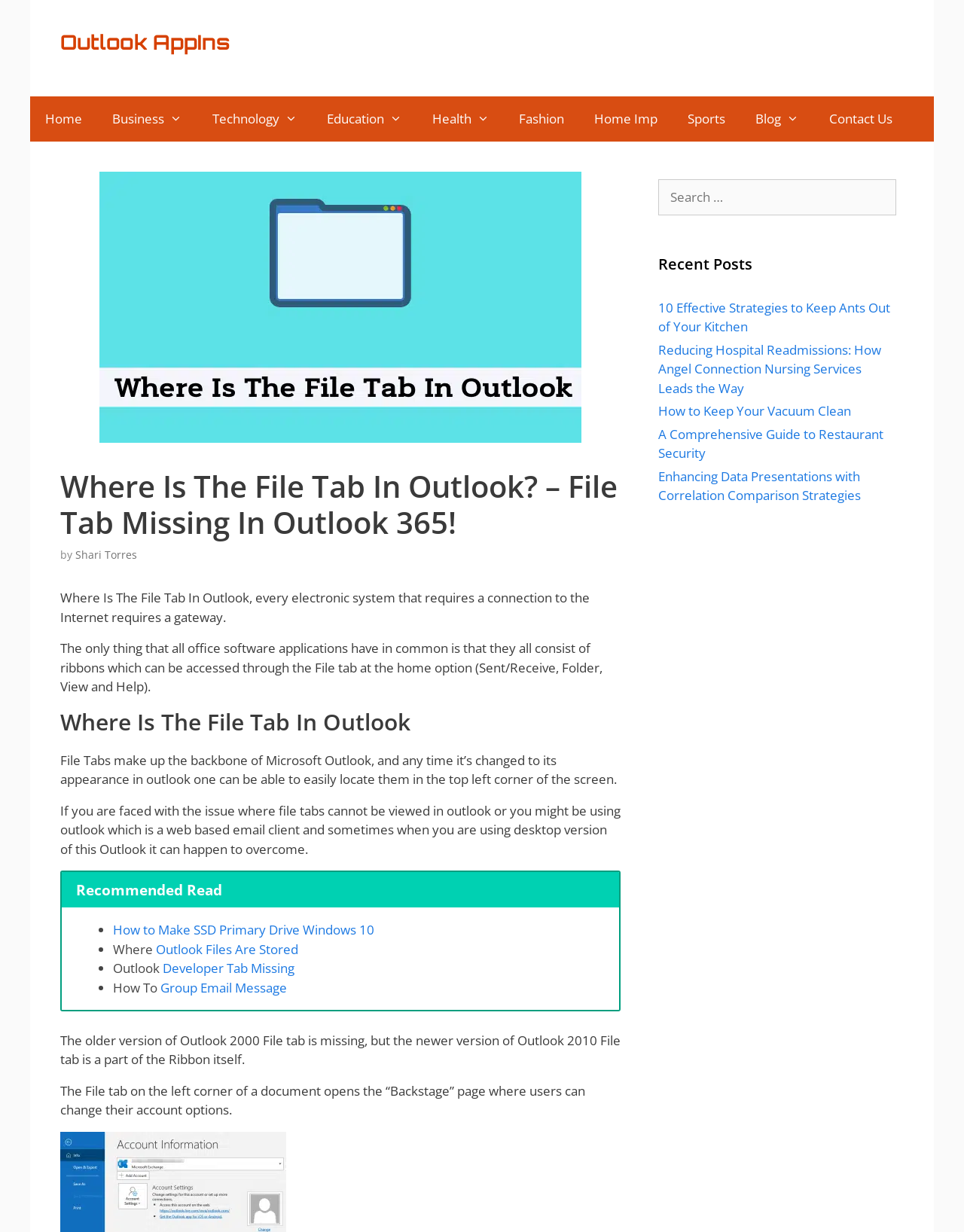Create a detailed narrative describing the layout and content of the webpage.

This webpage is about the topic "Where Is The File Tab In Outlook?" and appears to be a blog post or article. At the top, there is a banner with a link to "Outlook AppIns" and a navigation menu with various categories such as "Home", "Business", "Technology", and more.

Below the navigation menu, there is a header section with the title "Where Is The File Tab In Outlook? – File Tab Missing In Outlook 365!" and an image related to the topic. The author's name, "Shari Torres", is also mentioned.

The main content of the webpage is divided into several sections. The first section explains the importance of the File tab in Microsoft Outlook and how it has changed in appearance over time. The text is accompanied by several paragraphs of descriptive text.

Further down, there is a section with recommended readings, which includes links to other related articles such as "How to Make SSD Primary Drive Windows 10" and "Outlook Files Are Stored".

On the right-hand side of the webpage, there is a complementary section with a search box and a list of recent posts, including links to articles on various topics such as "10 Effective Strategies to Keep Ants Out of Your Kitchen" and "A Comprehensive Guide to Restaurant Security".

Overall, the webpage appears to be a informative article or blog post about the File tab in Microsoft Outlook, with additional resources and related content on the side.